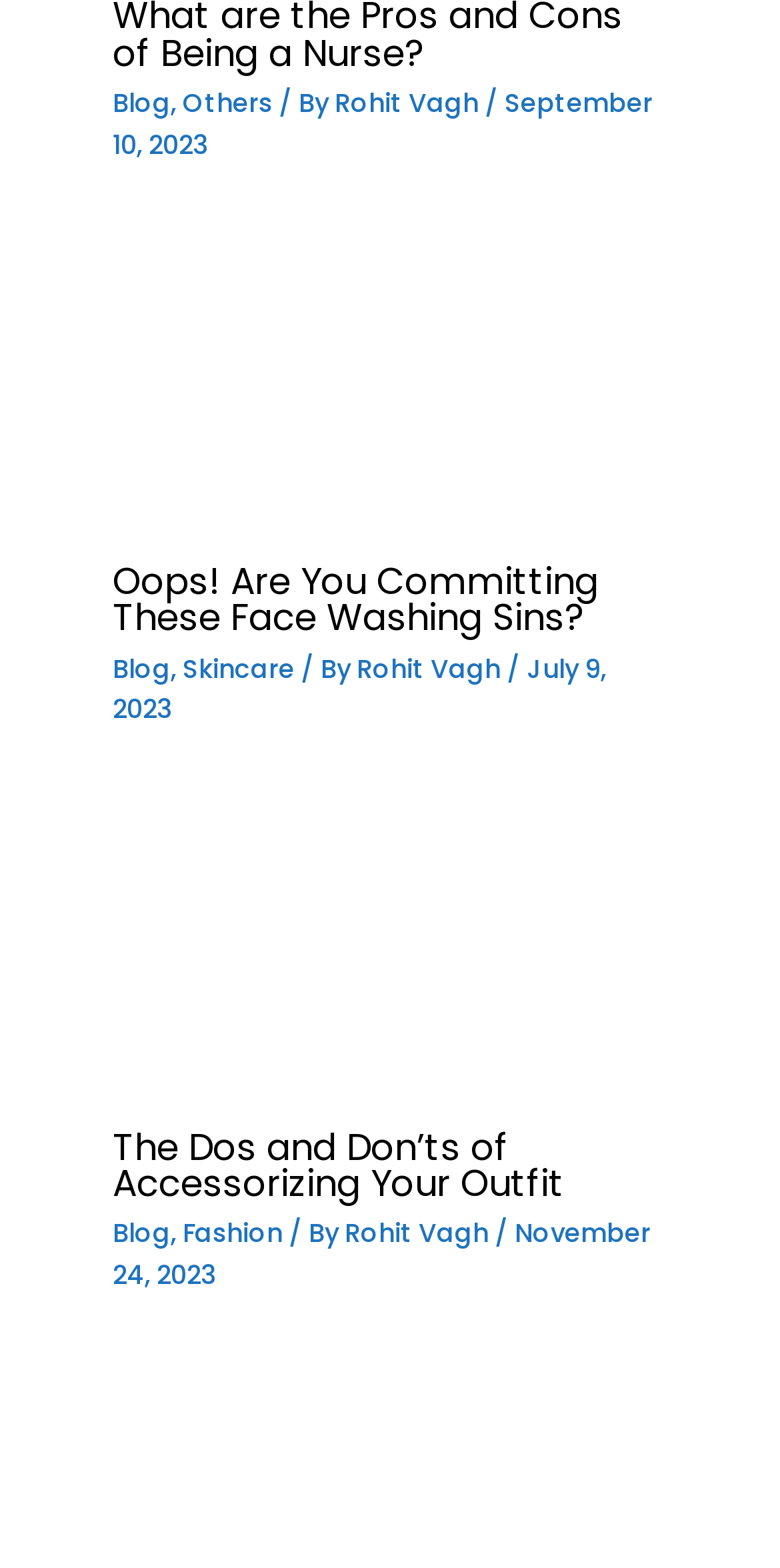Please find the bounding box coordinates of the section that needs to be clicked to achieve this instruction: "Click the link to go home".

None